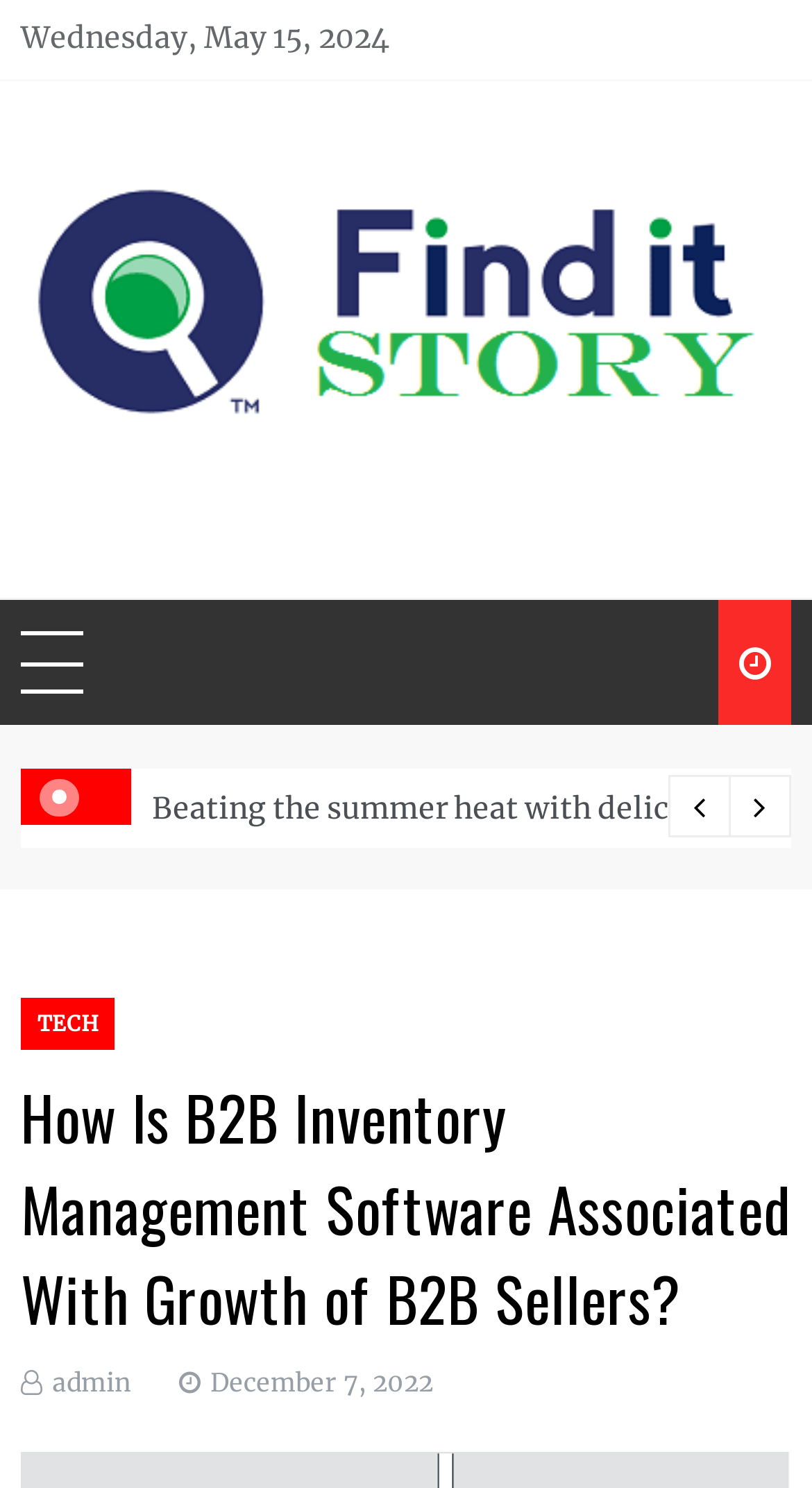Based on the visual content of the image, answer the question thoroughly: Who is the author of the article?

I found the author of the article by looking at the bottom of the webpage, where it says 'admin'. This suggests that the article was written by an administrator or someone with the username 'admin'.